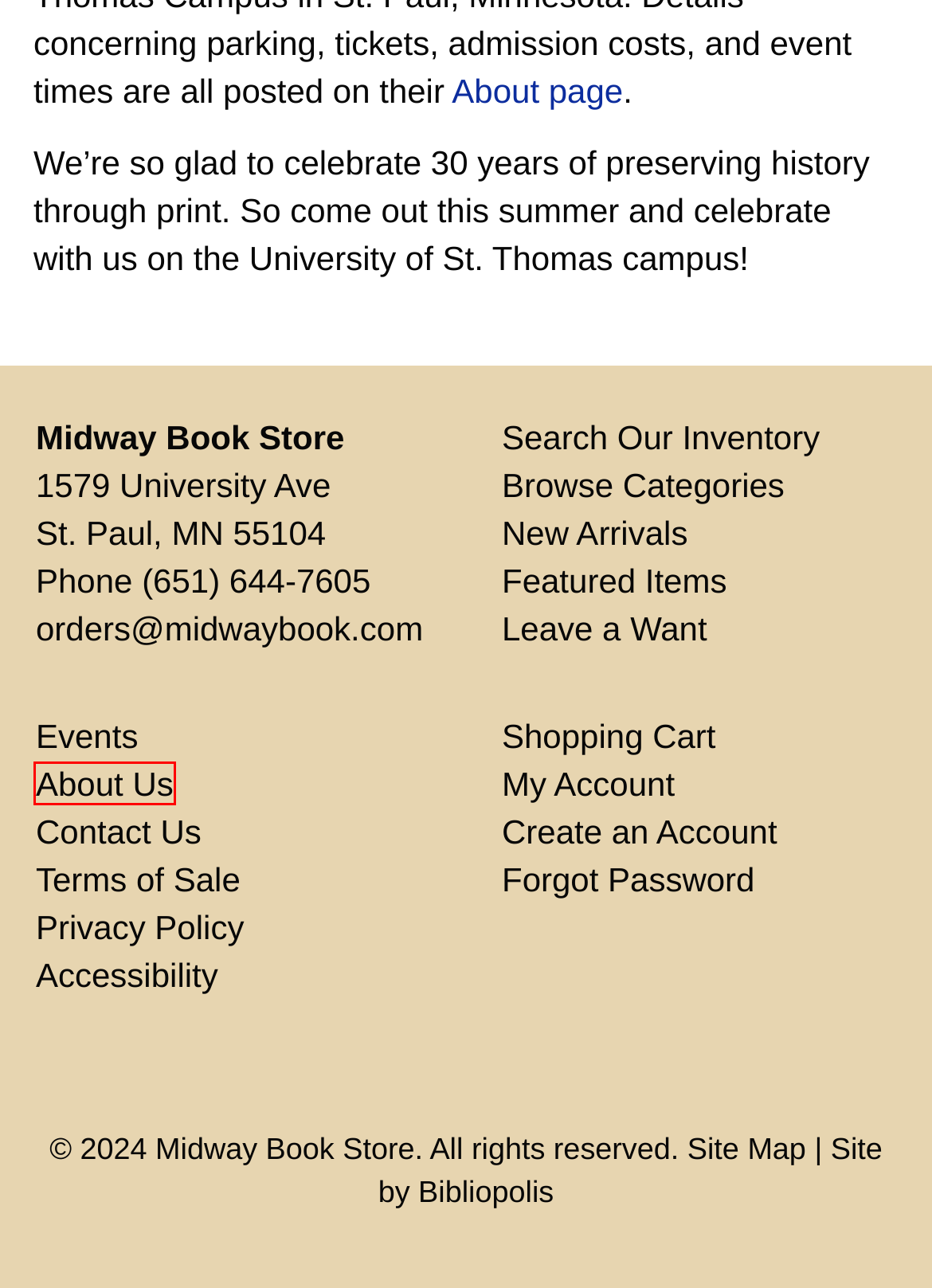Analyze the given webpage screenshot and identify the UI element within the red bounding box. Select the webpage description that best matches what you expect the new webpage to look like after clicking the element. Here are the candidates:
A. Bibliopolis | We build the tools of the trade
B. Events
C. Privacy Policy
D. About Us
E. Accessibility Statement
F. Site Map
G. Contact
H. Terms of Sale

D